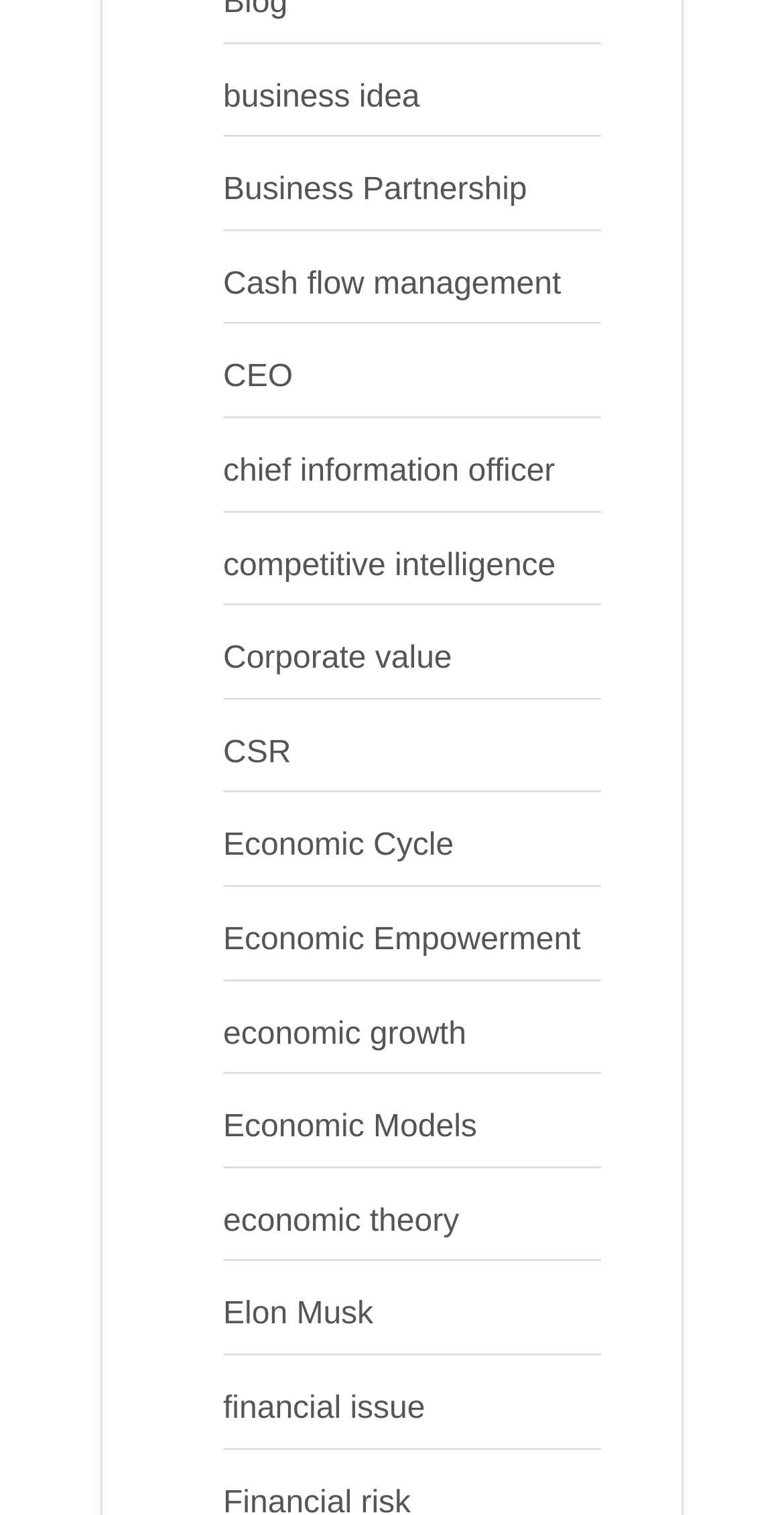Provide the bounding box coordinates of the HTML element described by the text: "competitive intelligence".

[0.285, 0.362, 0.709, 0.384]